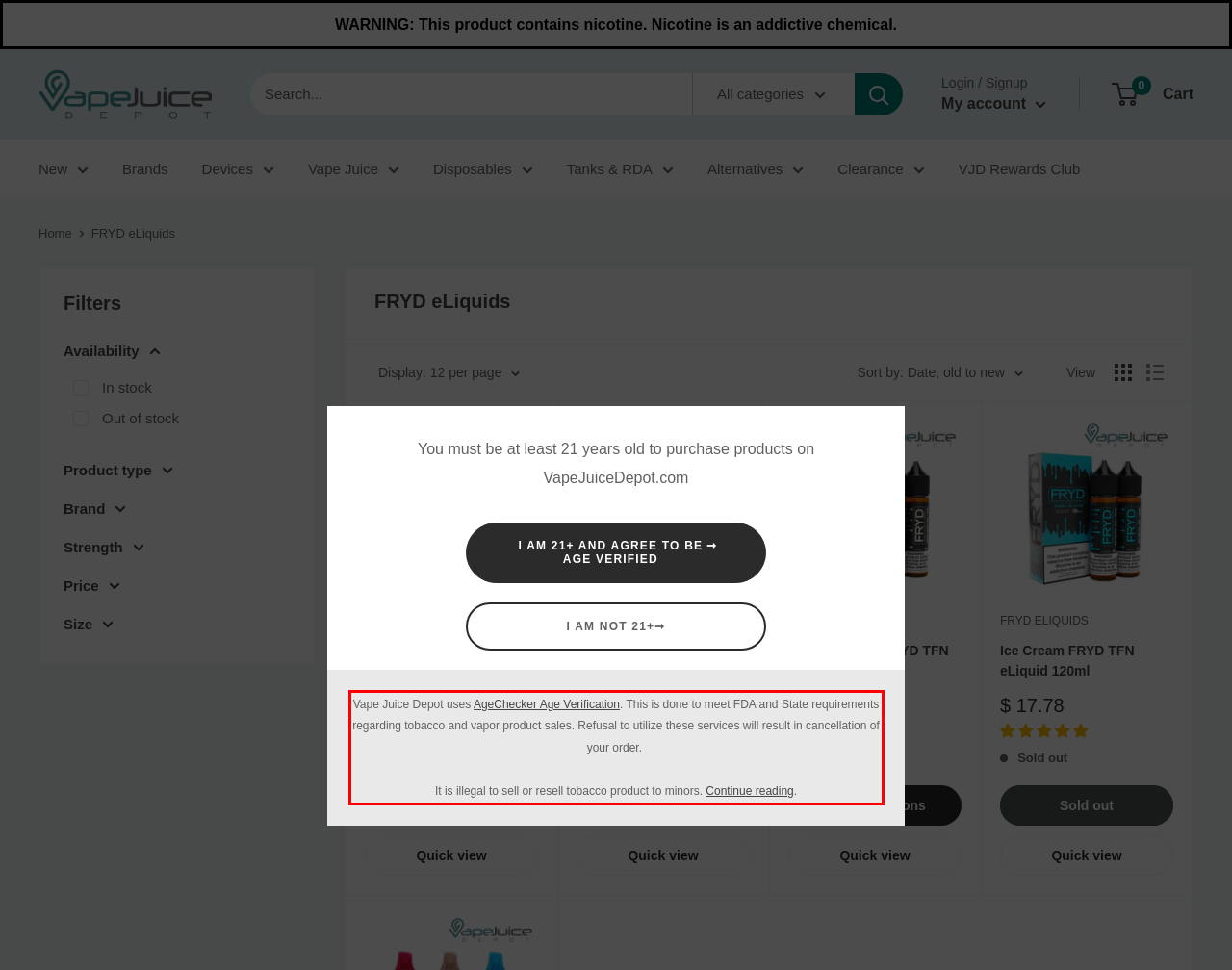Locate the red bounding box in the provided webpage screenshot and use OCR to determine the text content inside it.

Vape Juice Depot uses AgeChecker Age Verification. This is done to meet FDA and State requirements regarding tobacco and vapor product sales. Refusal to utilize these services will result in cancellation of your order. It is illegal to sell or resell tobacco product to minors. Continue reading.